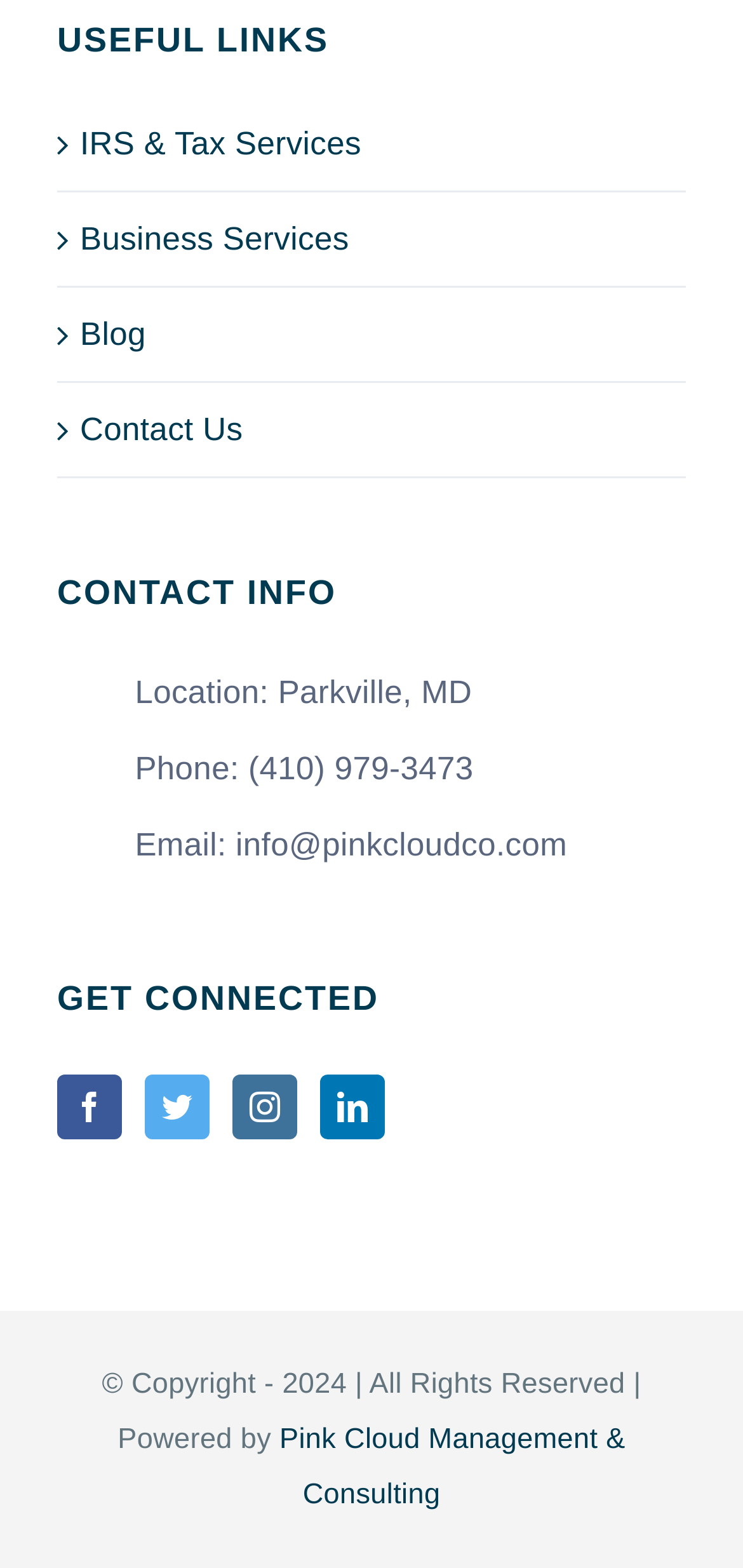Predict the bounding box coordinates of the area that should be clicked to accomplish the following instruction: "Visit the Blog". The bounding box coordinates should consist of four float numbers between 0 and 1, i.e., [left, top, right, bottom].

[0.108, 0.195, 0.897, 0.23]